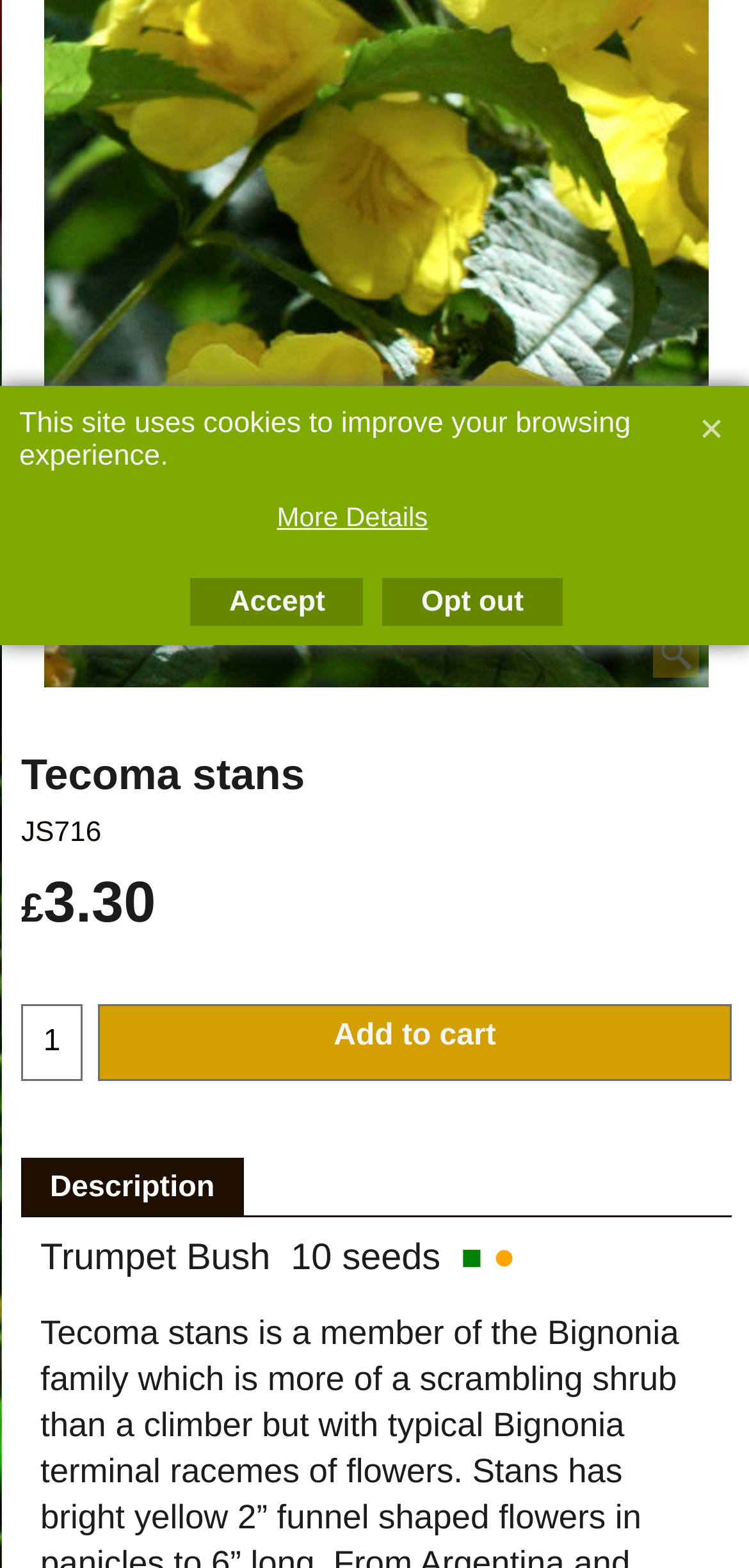Given the element description, predict the bounding box coordinates in the format (top-left x, top-left y, bottom-right x, bottom-right y). Make sure all values are between 0 and 1. Here is the element description: input value="1" name="P264_Quantity" value="1"

[0.031, 0.642, 0.108, 0.689]